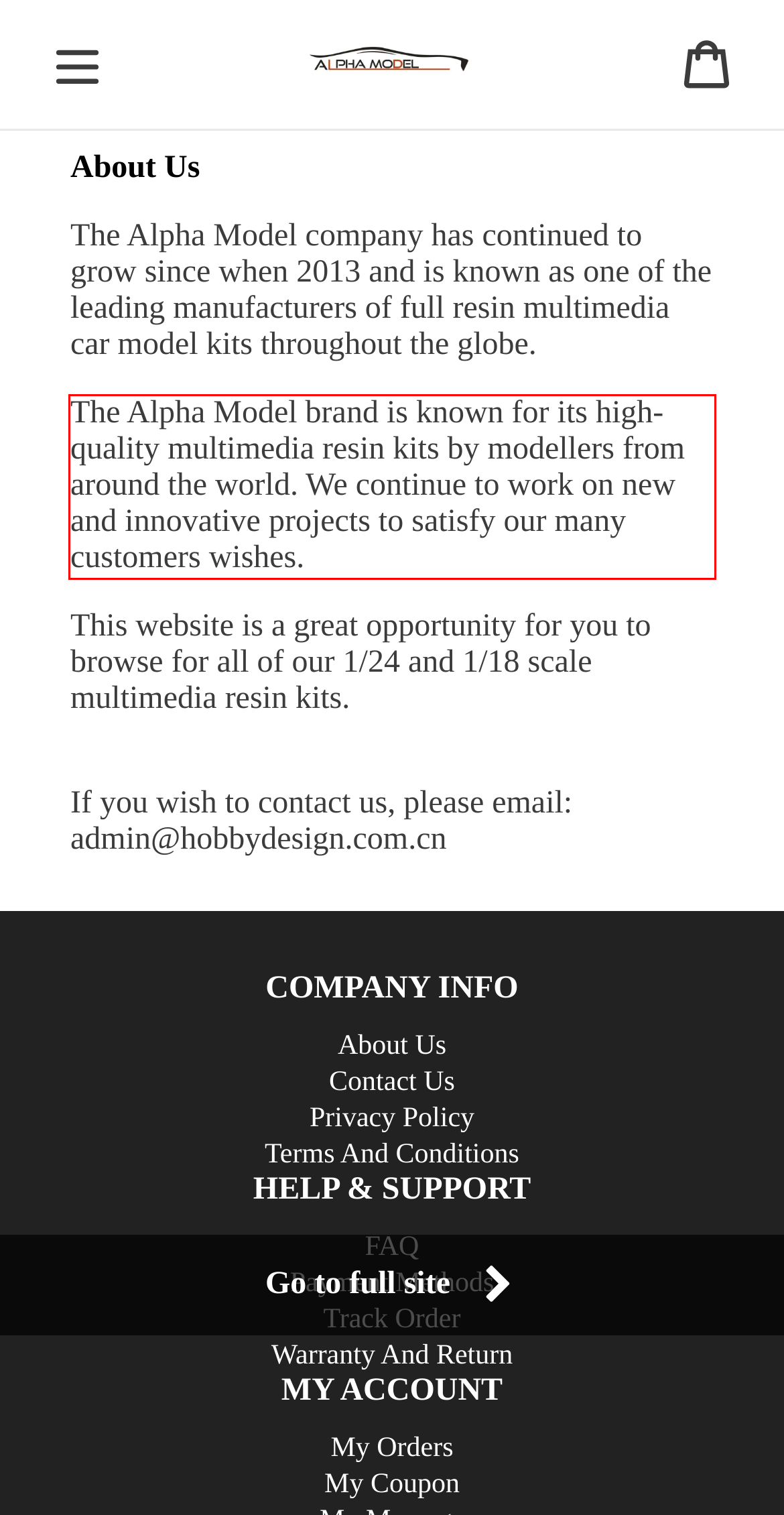You have a screenshot of a webpage with a UI element highlighted by a red bounding box. Use OCR to obtain the text within this highlighted area.

The Alpha Model brand is known for its high-quality multimedia resin kits by modellers from around the world. We continue to work on new and innovative projects to satisfy our many customers wishes.